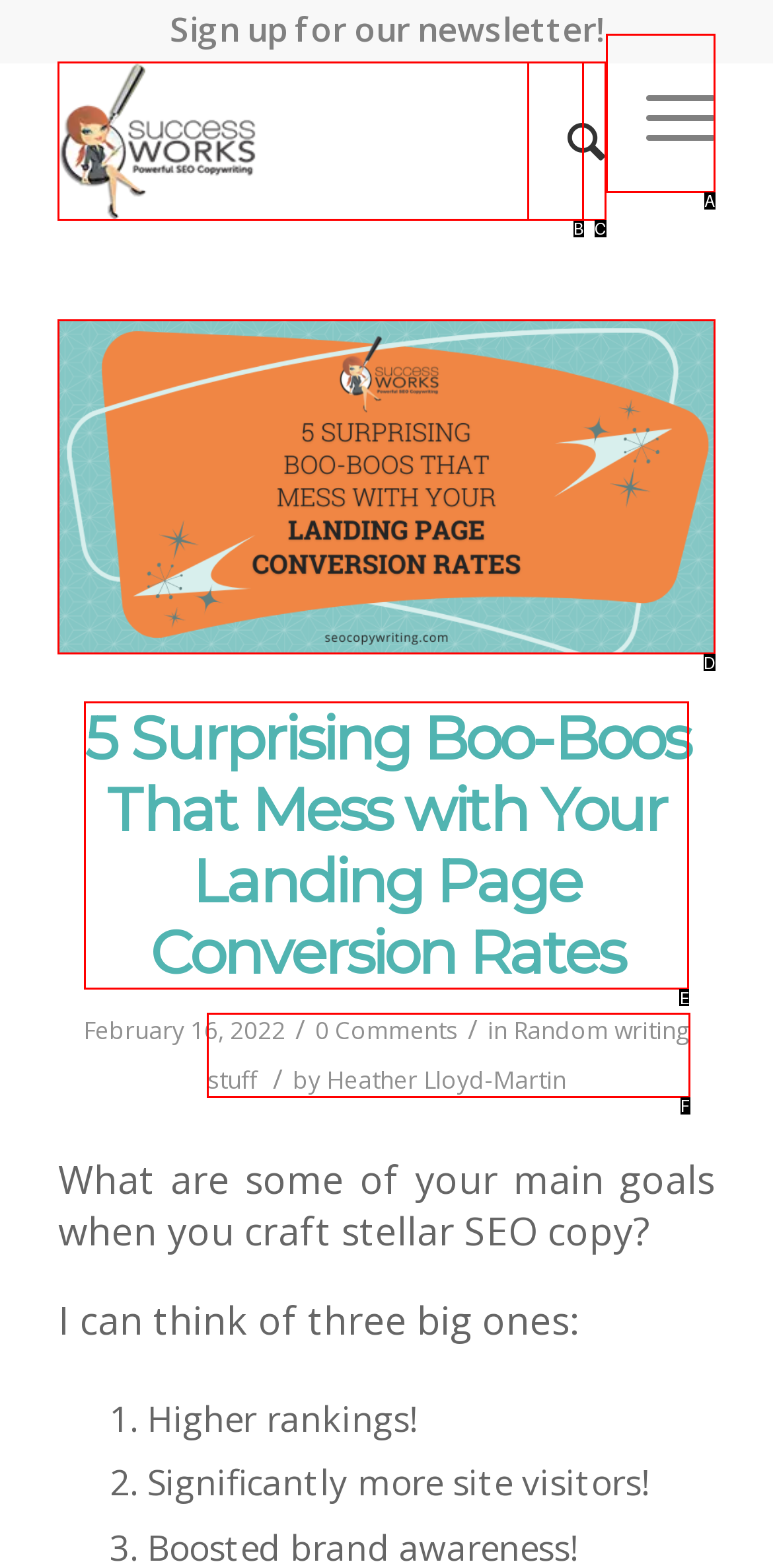Tell me which option best matches the description: parent_node: 0
Answer with the option's letter from the given choices directly.

None